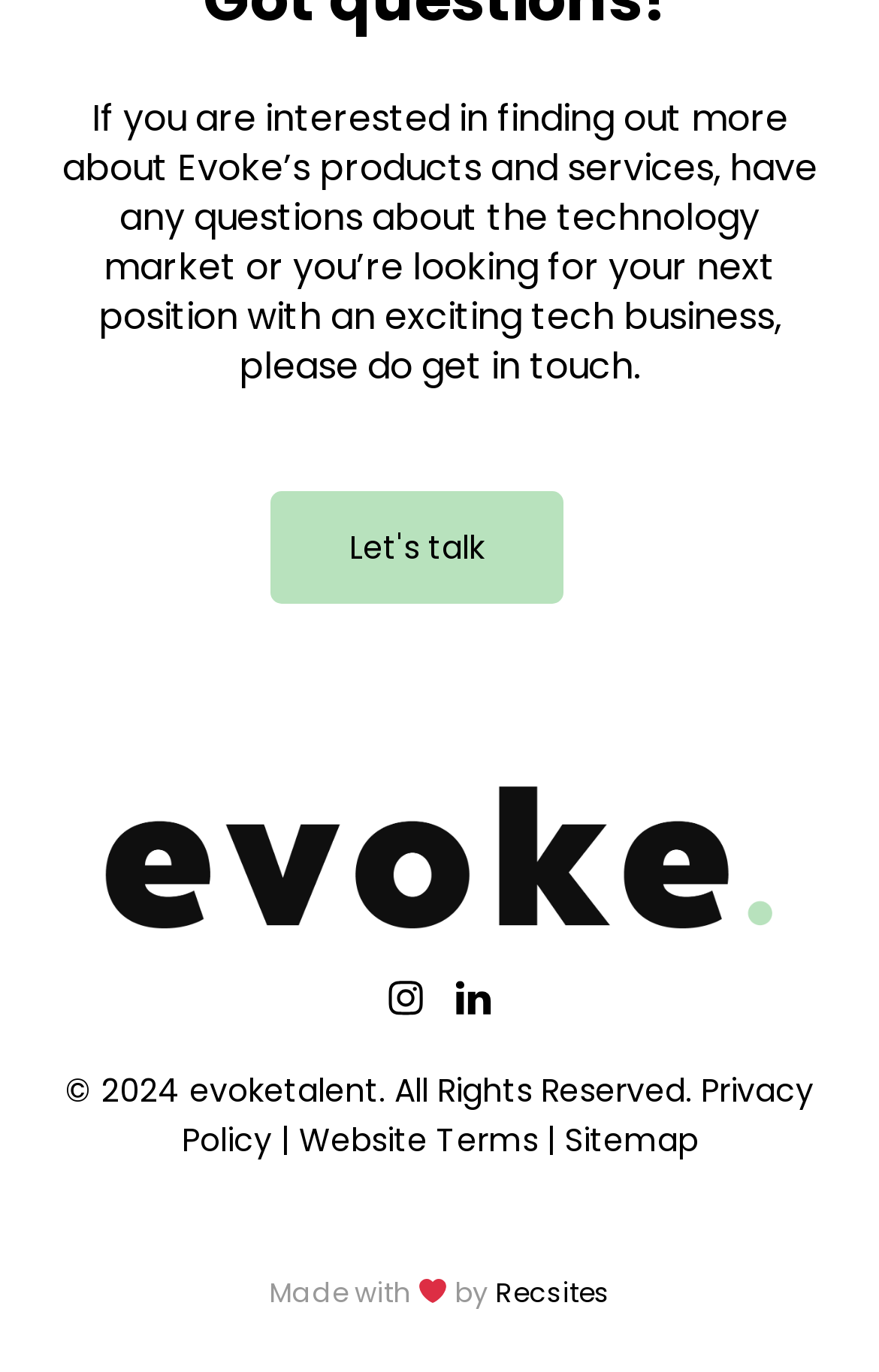Provide a thorough and detailed response to the question by examining the image: 
What is the purpose of the 'Let's talk' button?

The 'Let's talk' button is placed below a static text that invites users to get in touch with Evoke for various reasons, including learning more about their products and services, asking questions about the technology market, or exploring job opportunities. Therefore, the purpose of the button is to facilitate communication with Evoke.